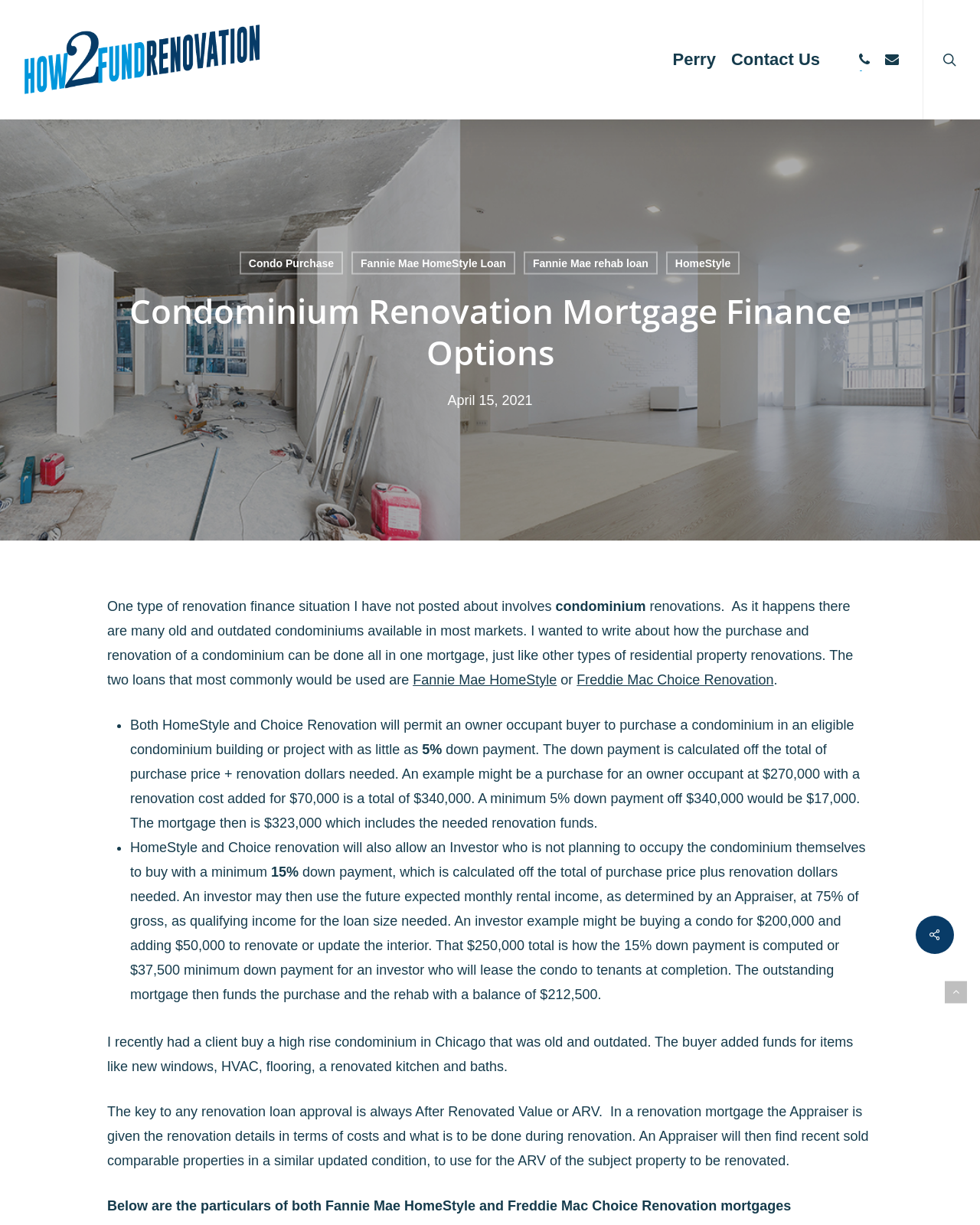Provide your answer to the question using just one word or phrase: What is the minimum down payment for an investor?

15%